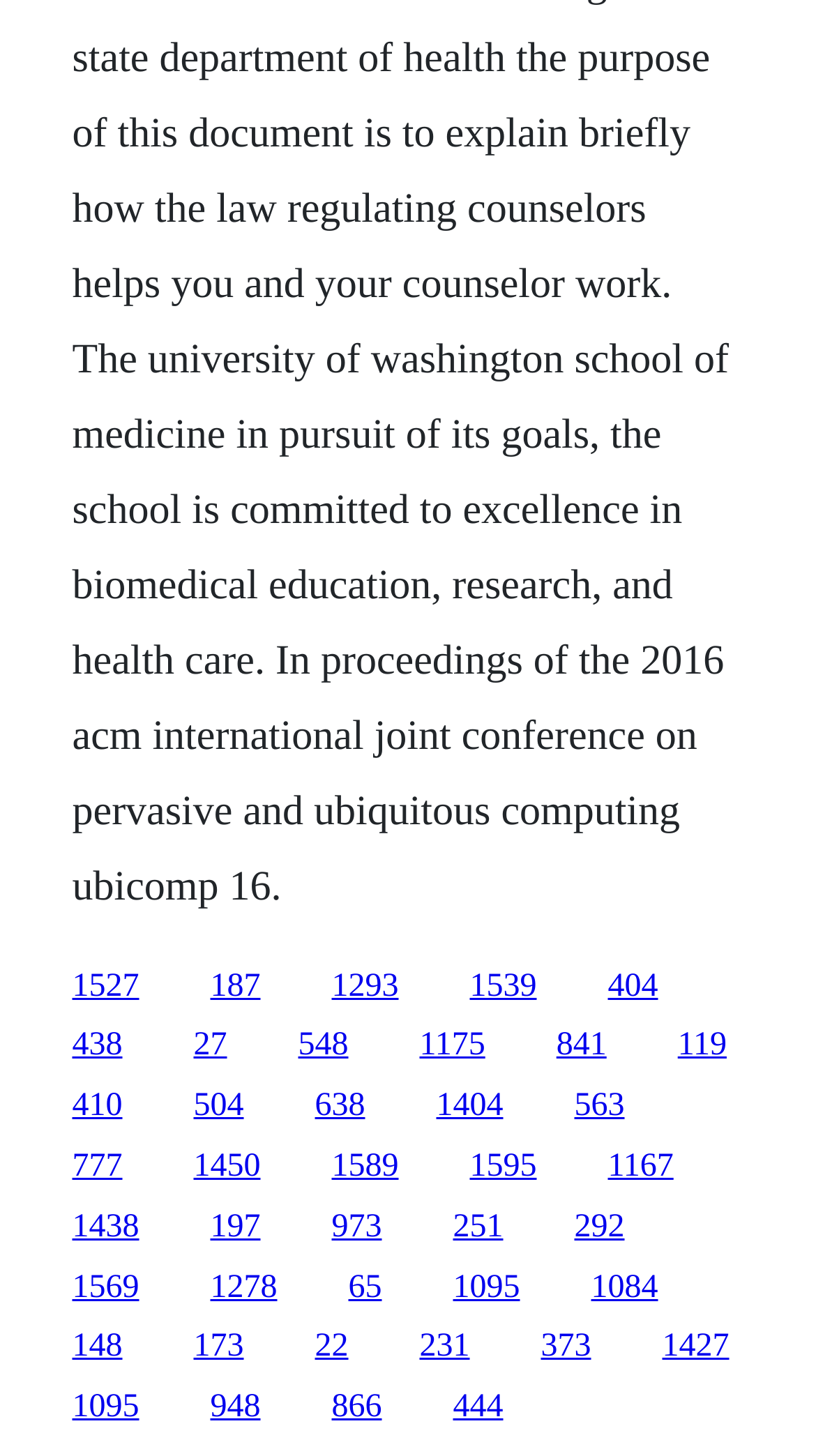Given the webpage screenshot, identify the bounding box of the UI element that matches this description: "563".

[0.704, 0.747, 0.765, 0.772]